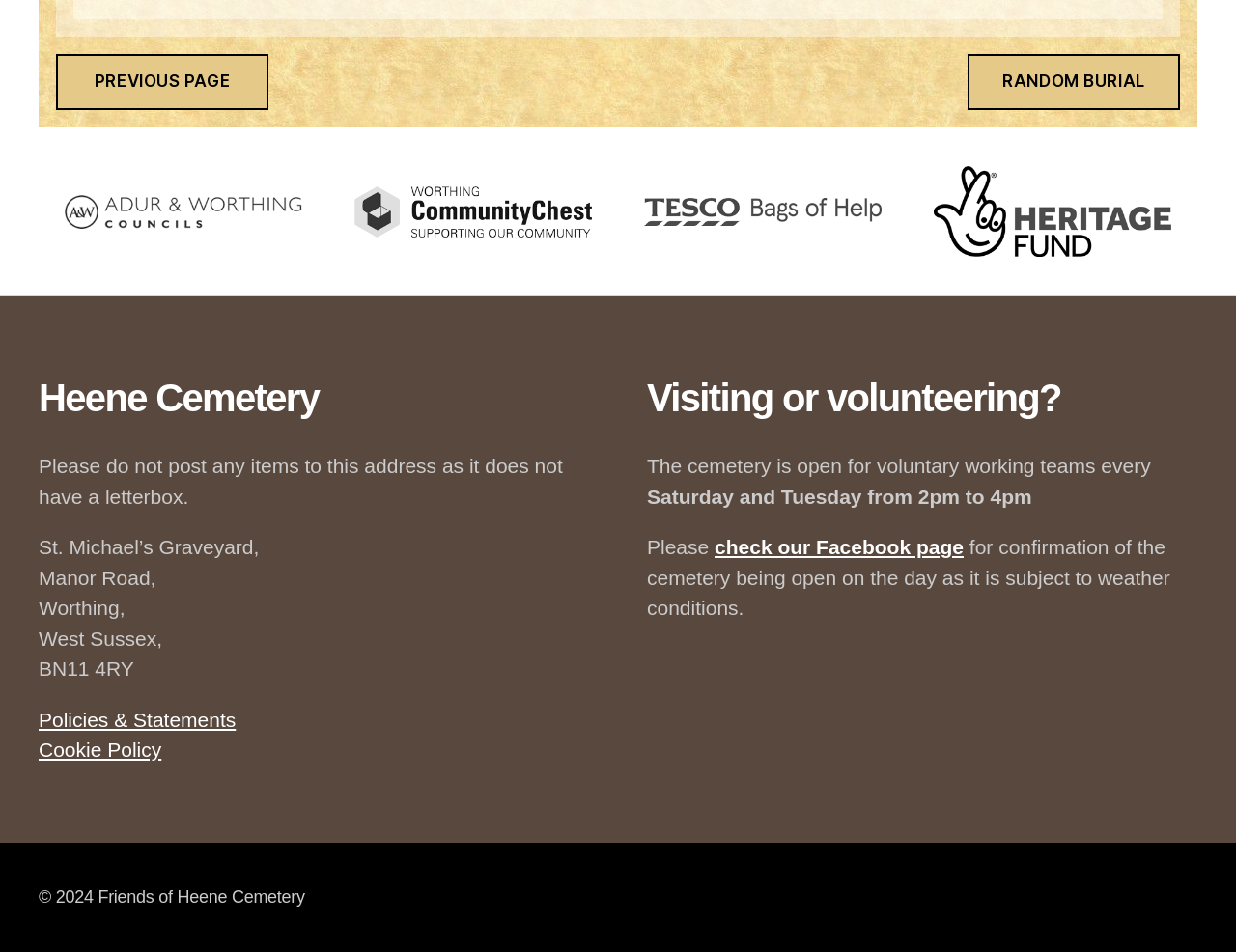Using a single word or phrase, answer the following question: 
What is the address of the cemetery?

St. Michael’s Graveyard, Manor Road, Worthing, West Sussex BN11 4RY